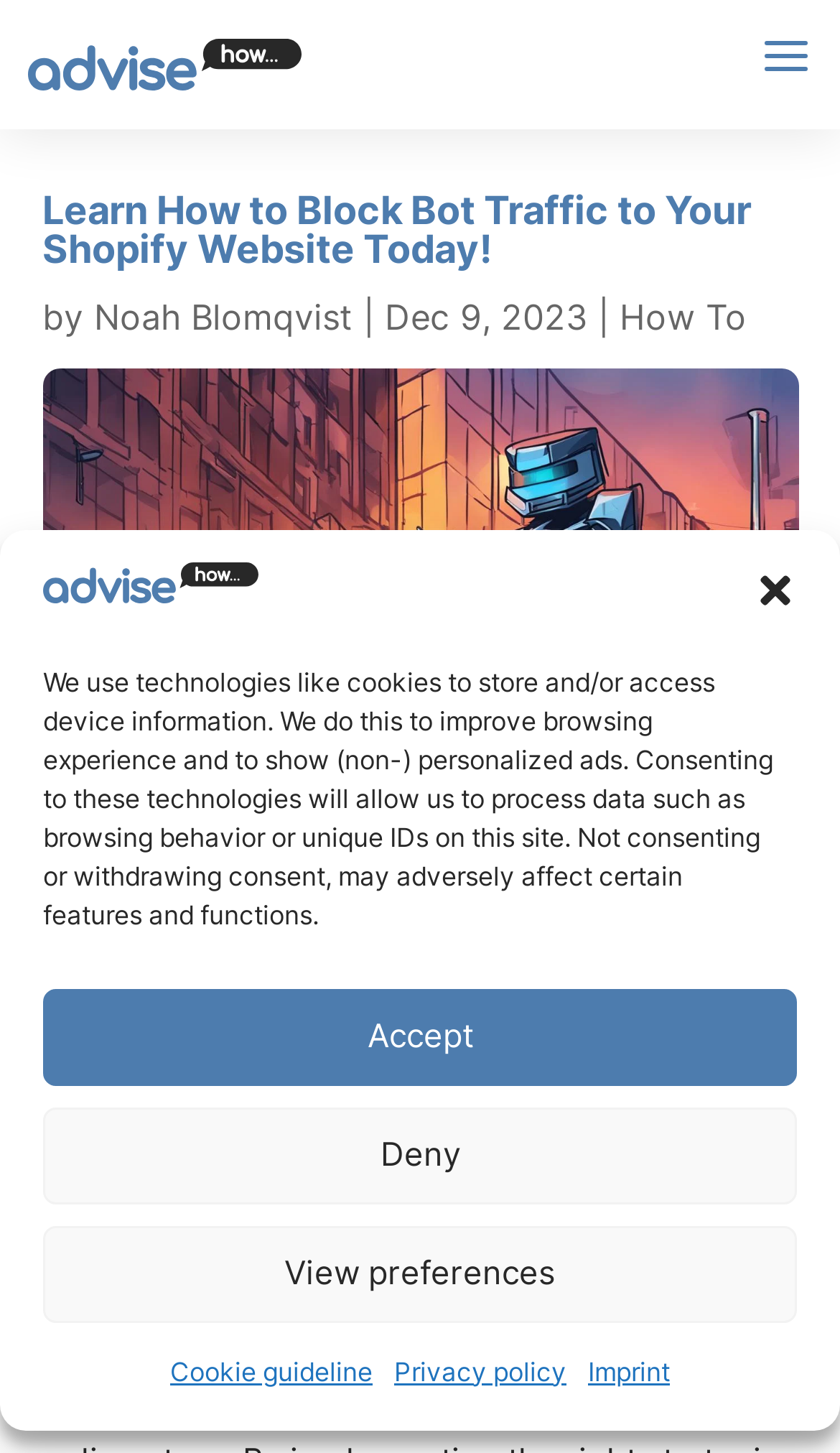Please locate the bounding box coordinates of the element that needs to be clicked to achieve the following instruction: "Read the article by Noah Blomqvist". The coordinates should be four float numbers between 0 and 1, i.e., [left, top, right, bottom].

[0.112, 0.203, 0.419, 0.233]